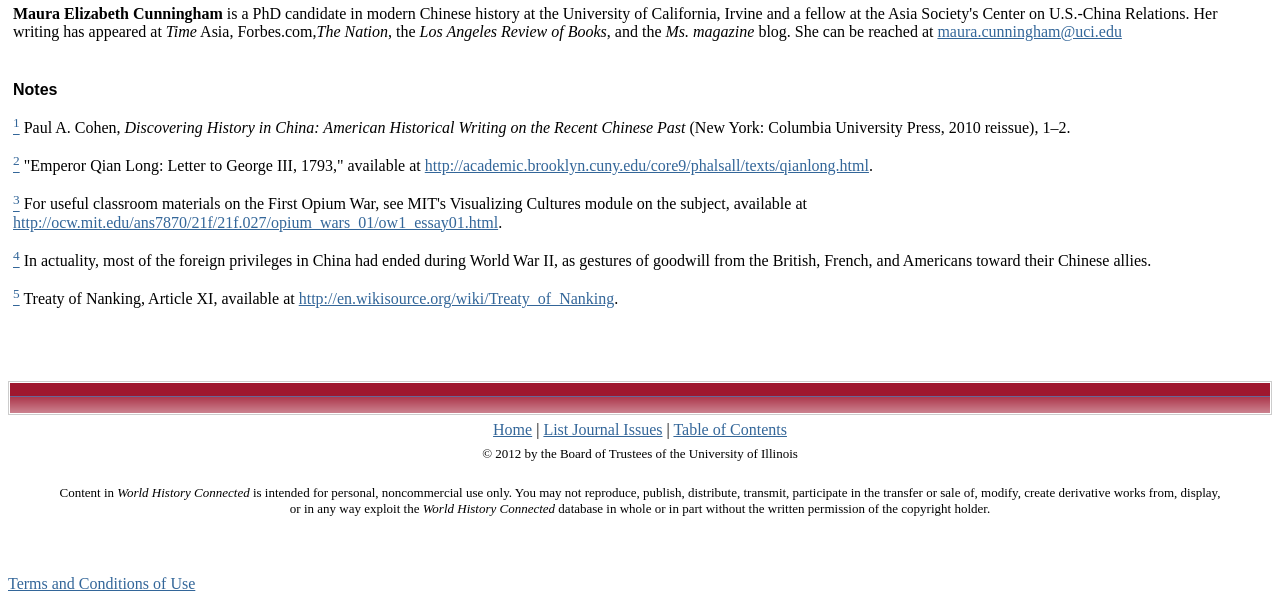Identify the bounding box coordinates for the region to click in order to carry out this instruction: "Go to the Table of Contents". Provide the coordinates using four float numbers between 0 and 1, formatted as [left, top, right, bottom].

[0.526, 0.701, 0.615, 0.729]